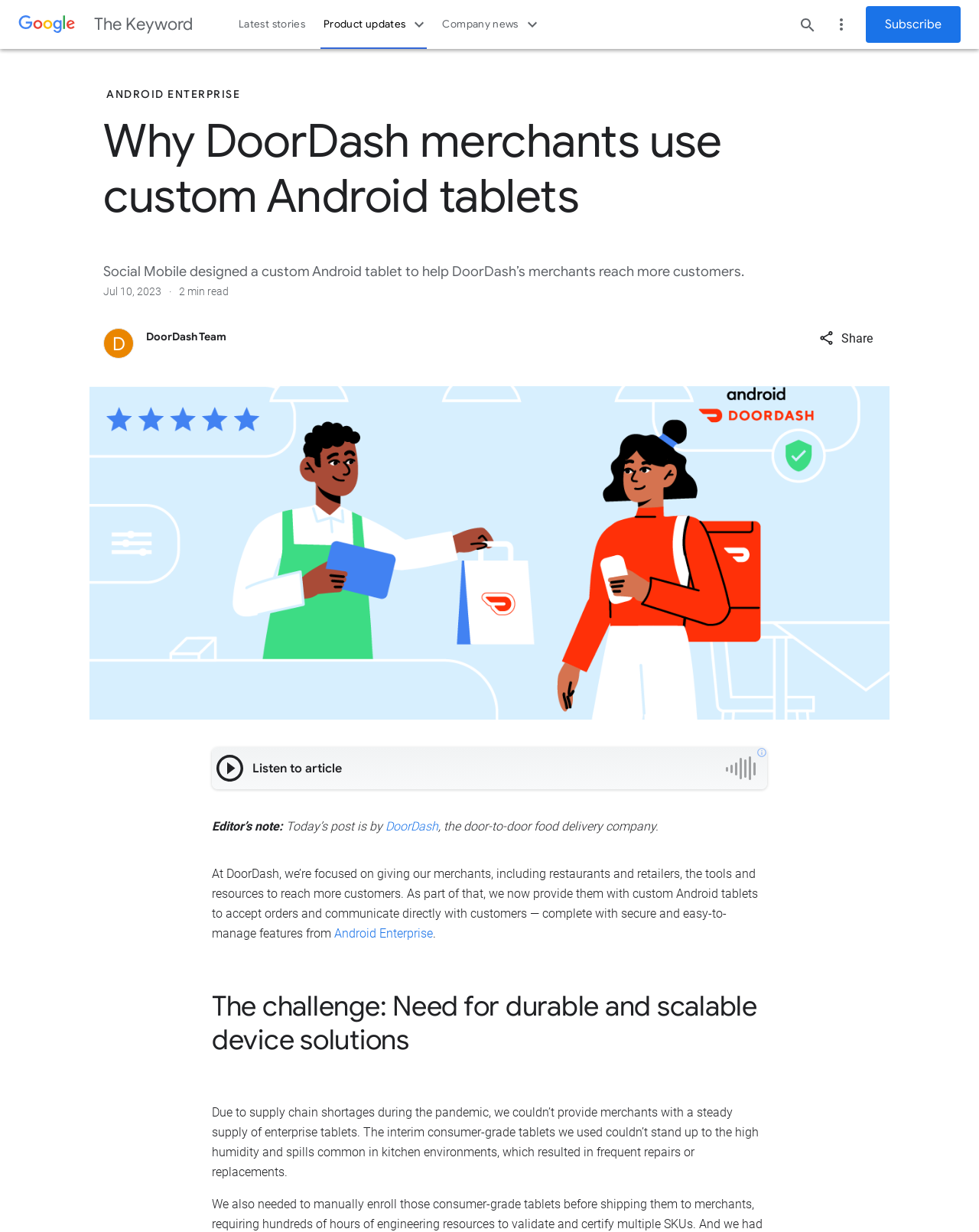Find the bounding box coordinates for the area you need to click to carry out the instruction: "Read the news article 'Nigerian Passport Ranks Among World’s Worst In A New Index'". The coordinates should be four float numbers between 0 and 1, indicated as [left, top, right, bottom].

None